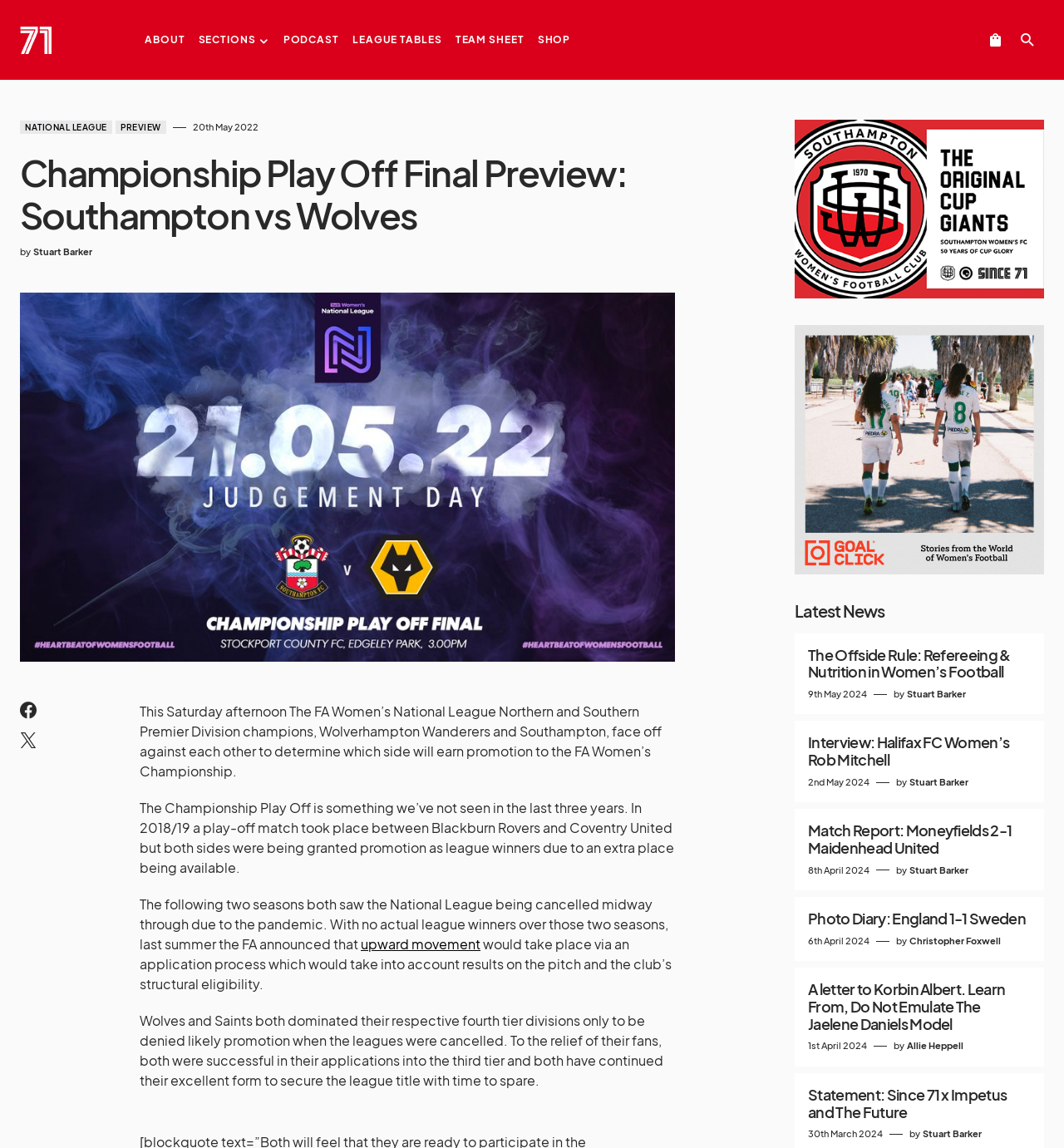What is the date of the Championship Play Off Final?
Use the information from the image to give a detailed answer to the question.

The answer can be found in the first paragraph of the article, which states 'This Saturday afternoon The FA Women’s National League Northern and Southern Premier Division champions, Wolverhampton Wanderers and Southampton, face off against each other to determine which side will earn promotion to the FA Women’s Championship.'